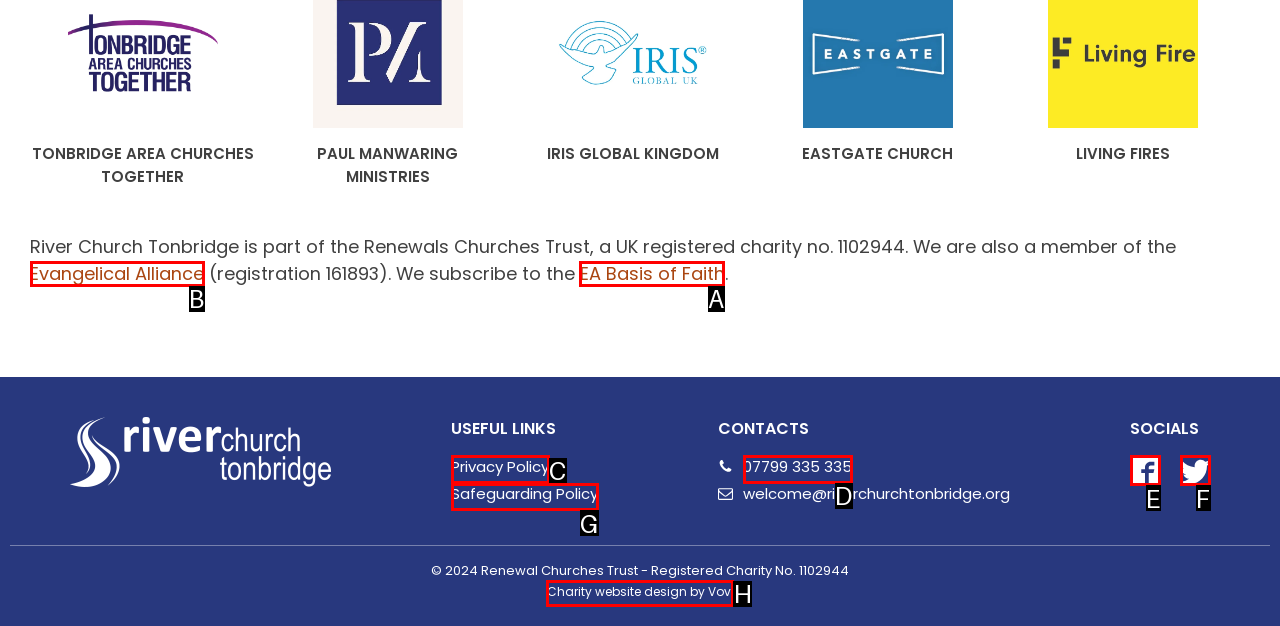Select the HTML element that should be clicked to accomplish the task: Read EA Basis of Faith Reply with the corresponding letter of the option.

A